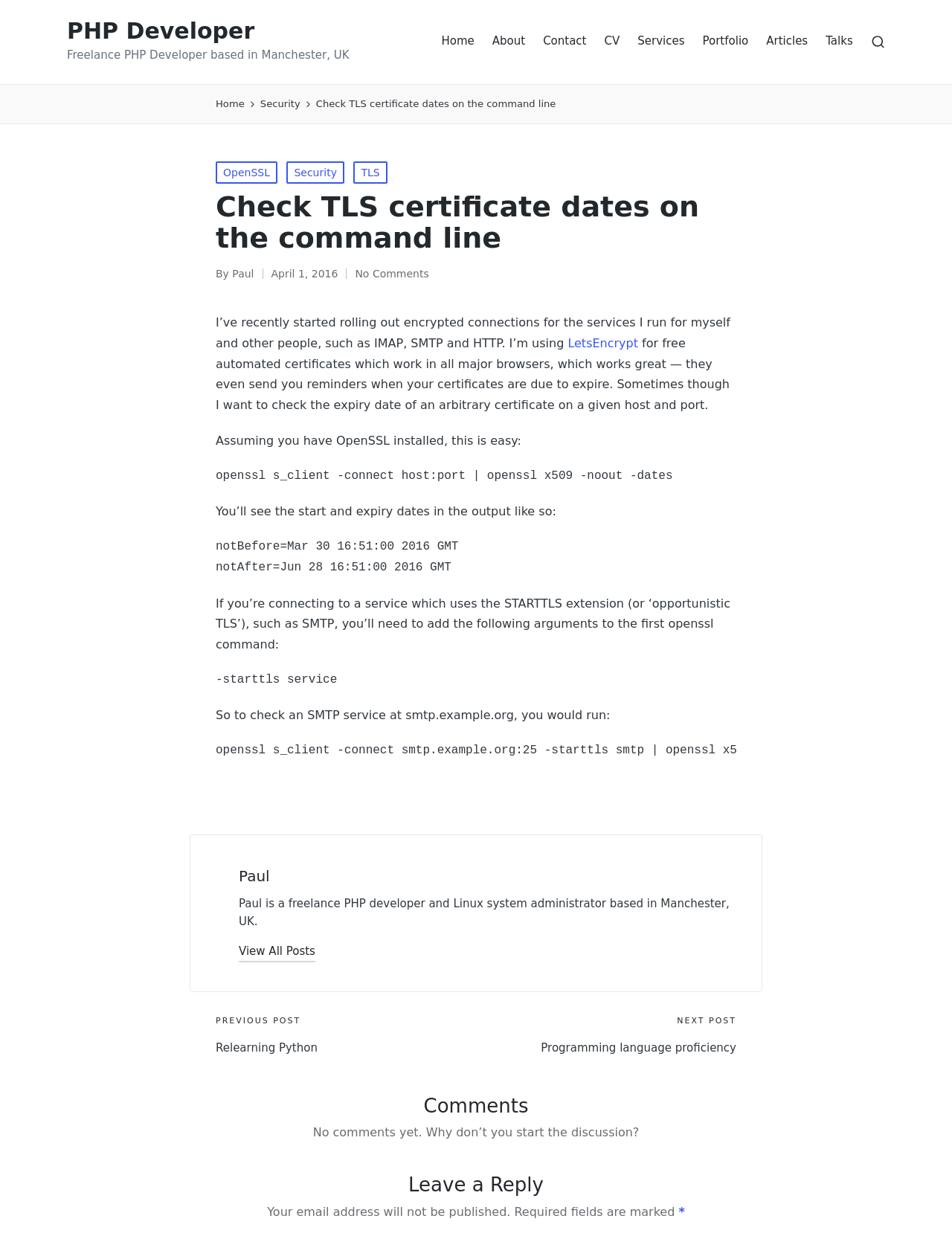What is the purpose of the '-starttls service' argument?
Ensure your answer is thorough and detailed.

The '-starttls service' argument is used when connecting to a service that uses the STARTTLS extension, such as SMTP, to check the TLS certificate dates.